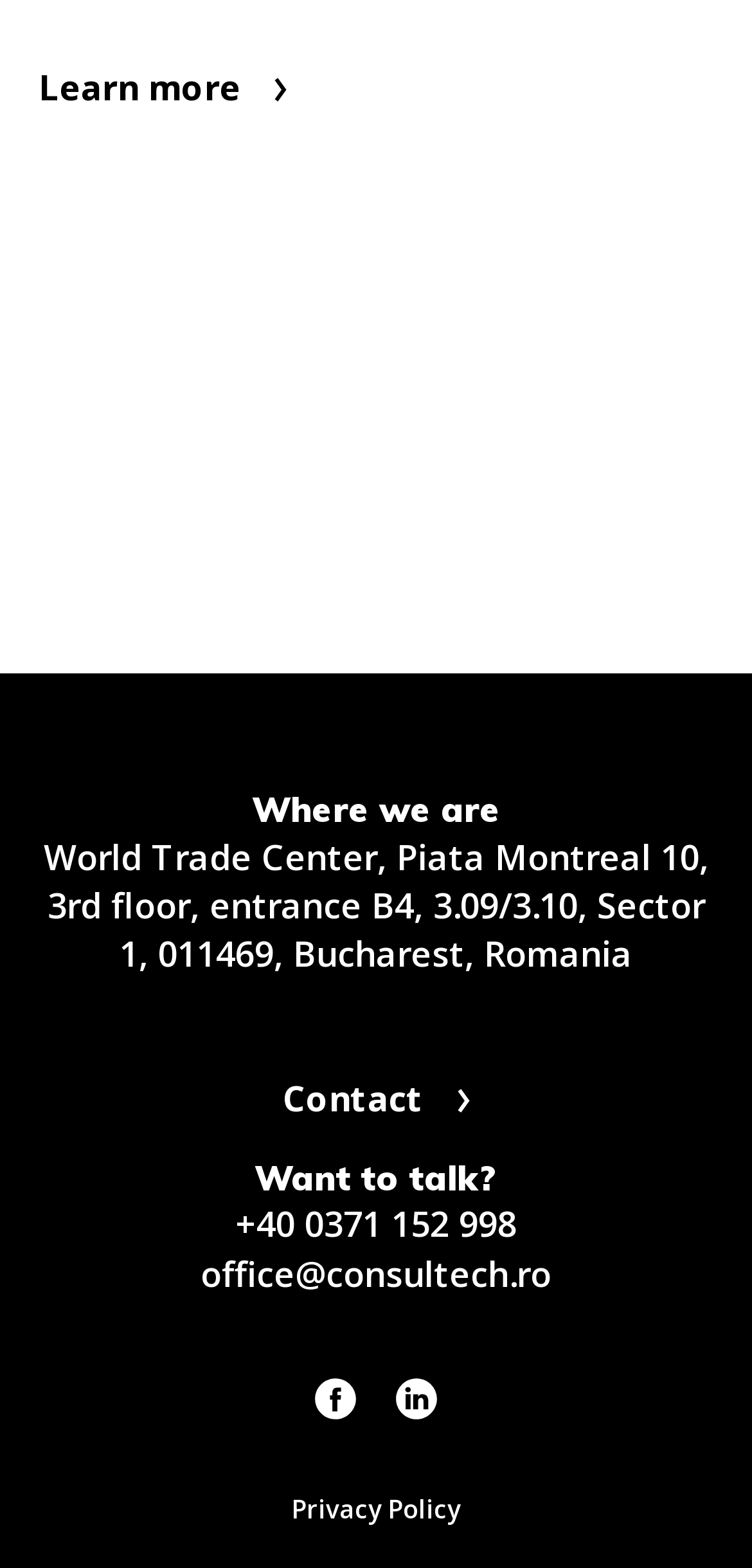Respond concisely with one word or phrase to the following query:
What is the address of the office?

World Trade Center, Piata Montreal 10, 3rd floor, entrance B4, 3.09/3.10, Sector 1, 011469, Bucharest, Romania